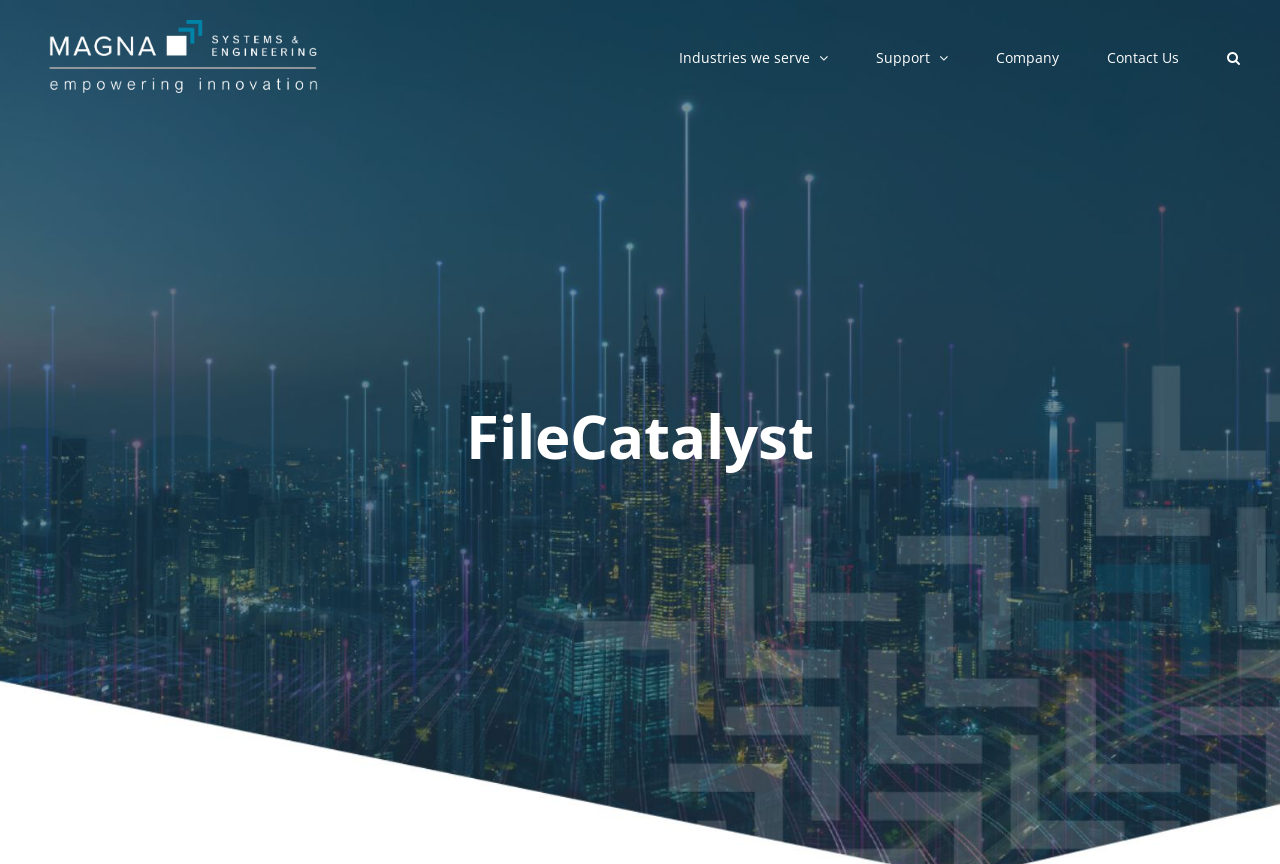Answer the question in one word or a short phrase:
What is the color of the background?

Unknown